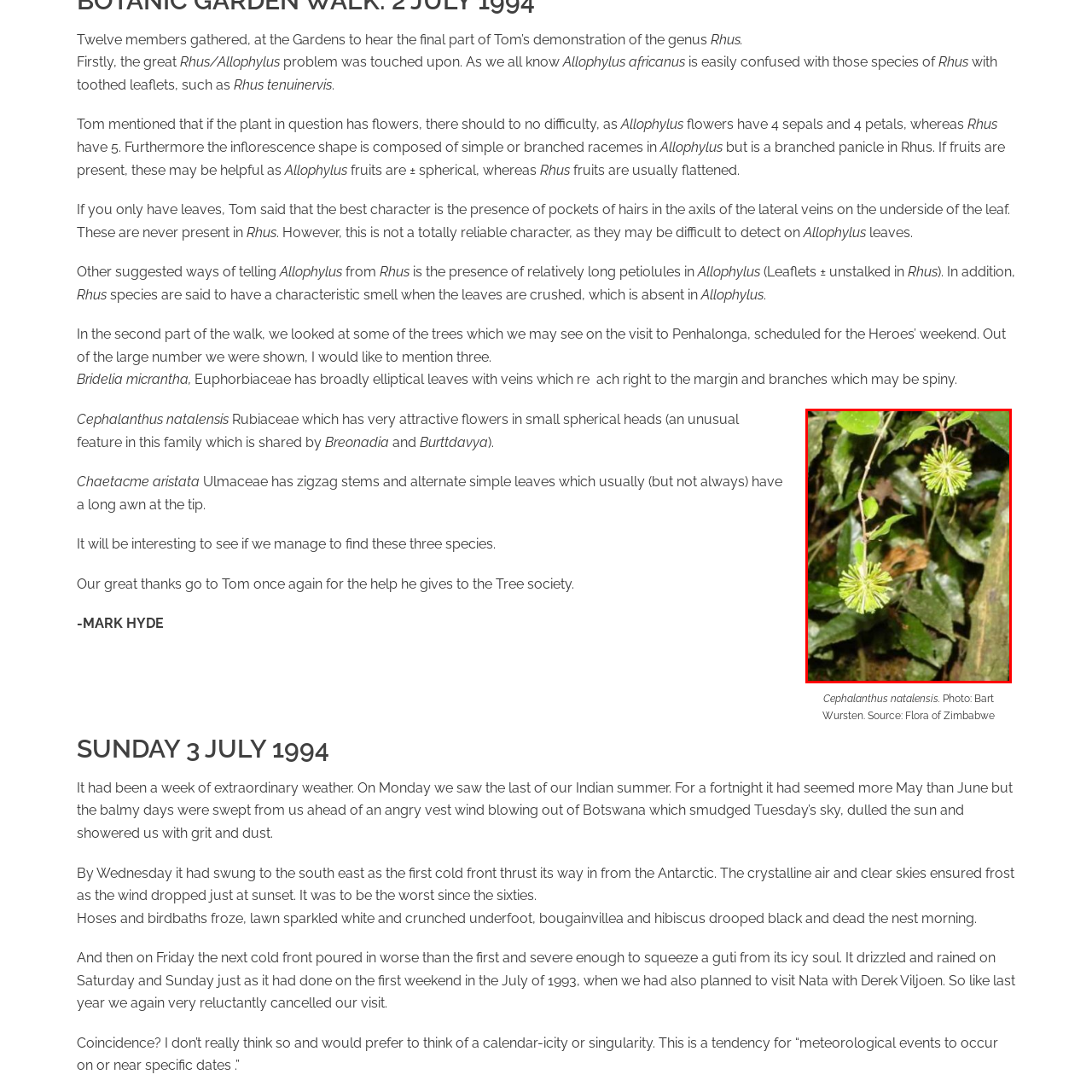Where are experts and plant enthusiasts likely to gather to appreciate Cephalanthus natalensis?
Carefully examine the content inside the red bounding box and give a detailed response based on what you observe.

According to the caption, the flowers are a notable sight in the Botanic Gardens environment, where experts and plant enthusiasts often gather to appreciate such specimens.